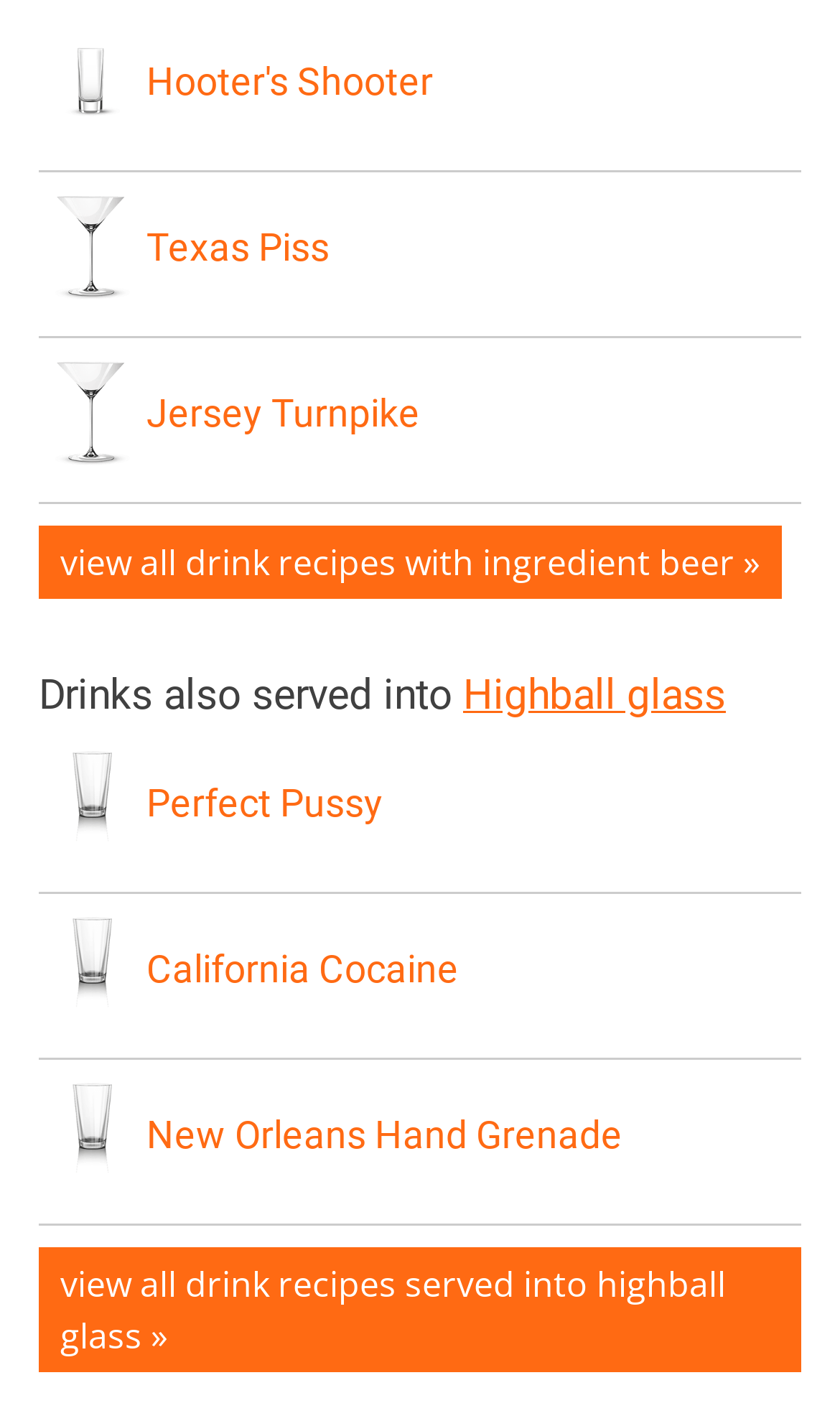Refer to the image and provide an in-depth answer to the question:
What is the name of the first drink recipe?

The first heading on the webpage is 'Hooter's Shooter', which is likely the name of the first drink recipe. This is confirmed by the presence of a link with the same text.